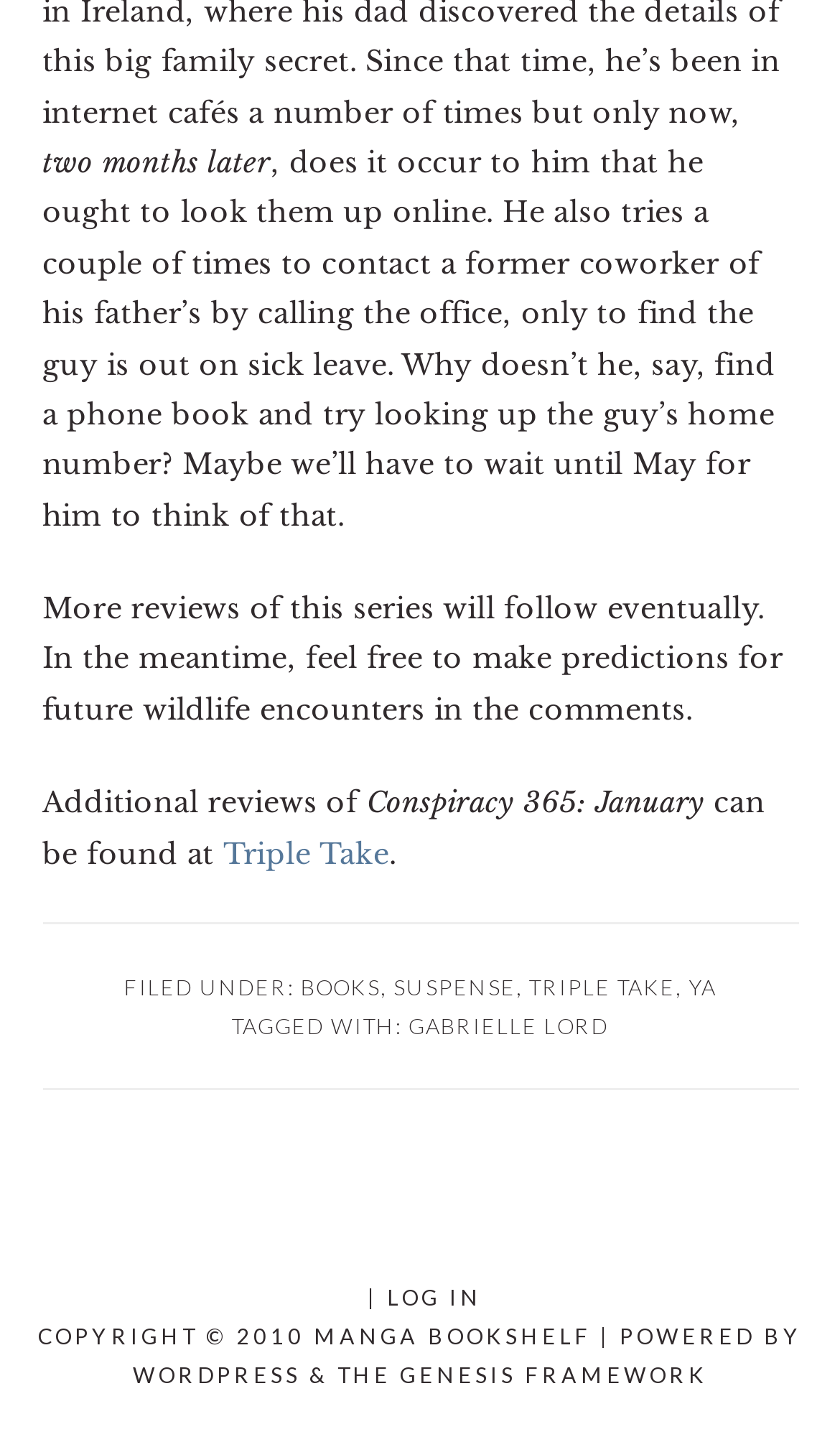Please locate the clickable area by providing the bounding box coordinates to follow this instruction: "Go to the home page".

None